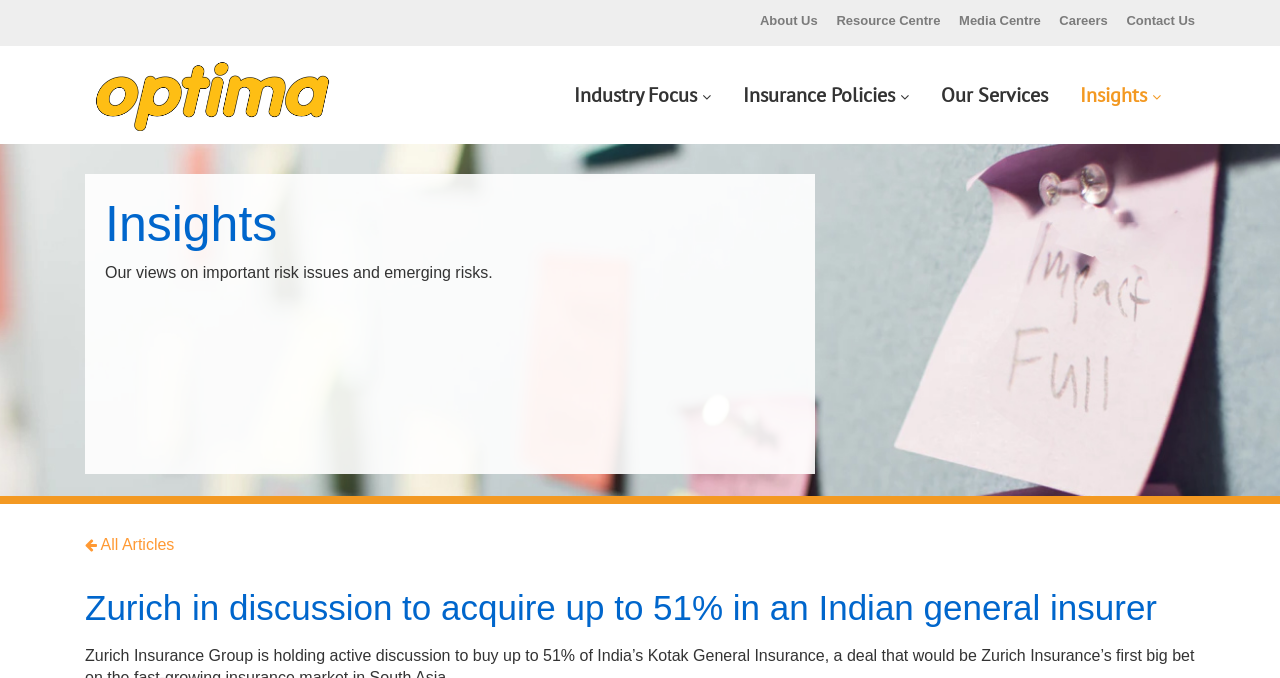Bounding box coordinates are specified in the format (top-left x, top-left y, bottom-right x, bottom-right y). All values are floating point numbers bounded between 0 and 1. Please provide the bounding box coordinate of the region this sentence describes: Contact Us

[0.88, 0.019, 0.934, 0.041]